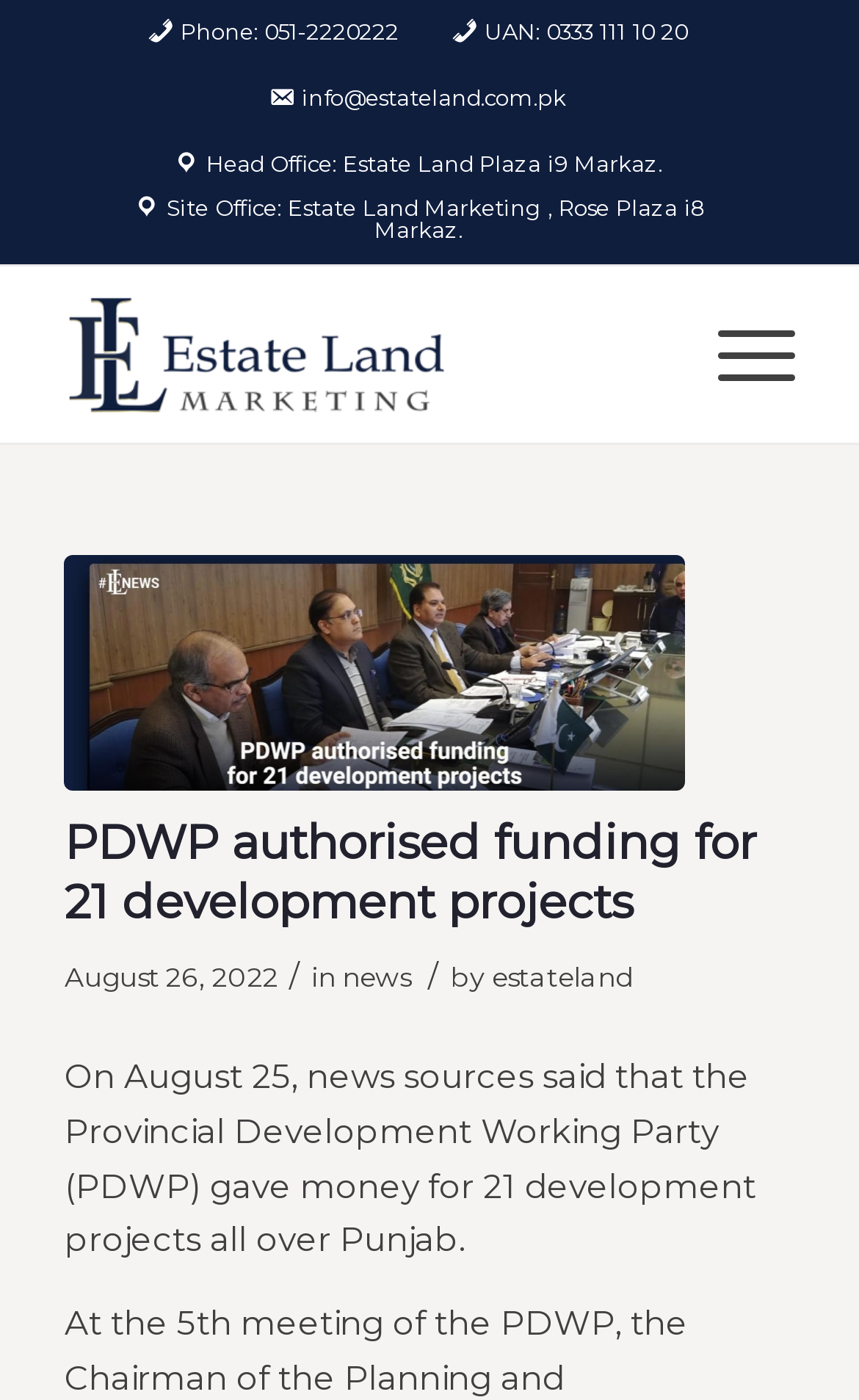Determine the bounding box coordinates of the clickable region to execute the instruction: "Visit the news page". The coordinates should be four float numbers between 0 and 1, denoted as [left, top, right, bottom].

[0.398, 0.685, 0.478, 0.709]